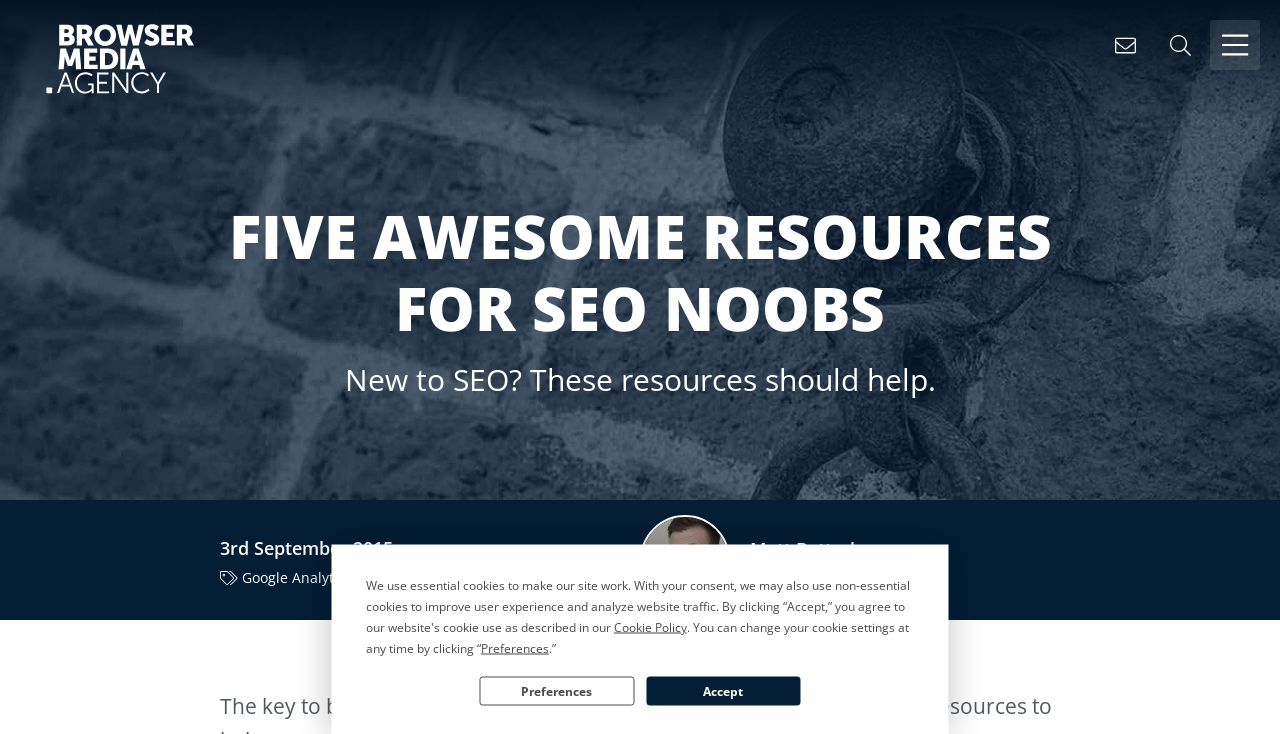Find the bounding box coordinates of the UI element according to this description: "SEO / Online PR".

[0.281, 0.774, 0.364, 0.8]